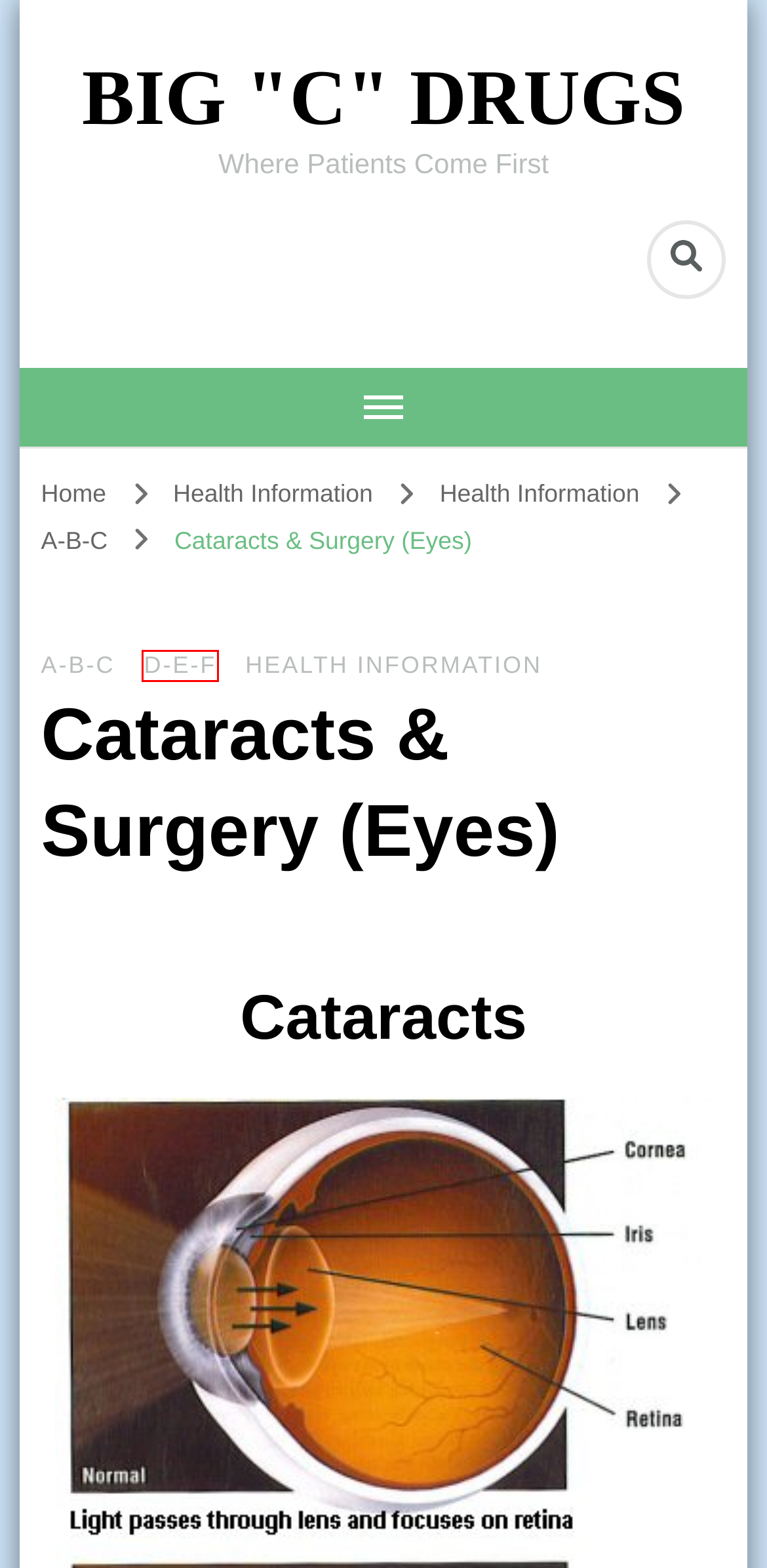Analyze the screenshot of a webpage that features a red rectangle bounding box. Pick the webpage description that best matches the new webpage you would see after clicking on the element within the red bounding box. Here are the candidates:
A. A-B-C – BIG "C" DRUGS
B. Health Information – BIG "C" DRUGS
C. D-E-F – BIG "C" DRUGS
D. Cataracts (Eyes) – BIG "C" DRUGS
E. Pulmonary Embolism (Blood Clot In the Lung) – BIG "C" DRUGS
F. Coronary Bypass (Heart) – BIG "C" DRUGS
G. Local Pharmacy | Big C Drugs | Scottsboro
H. Blog Tool, Publishing Platform, and CMS – WordPress.org

C